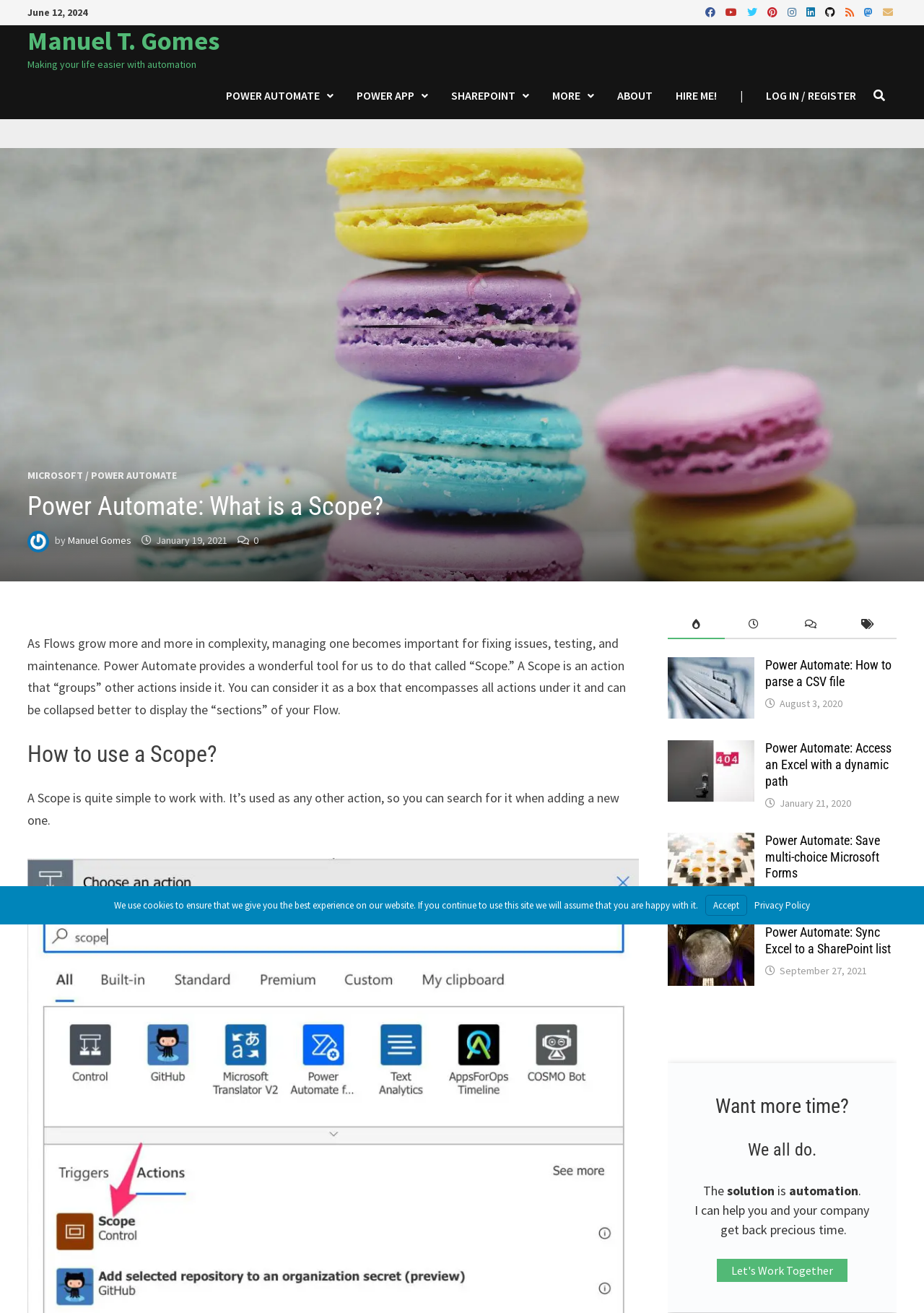Please specify the bounding box coordinates of the area that should be clicked to accomplish the following instruction: "Read the article 'Power Automate: How to parse a CSV file'". The coordinates should consist of four float numbers between 0 and 1, i.e., [left, top, right, bottom].

[0.722, 0.502, 0.816, 0.514]